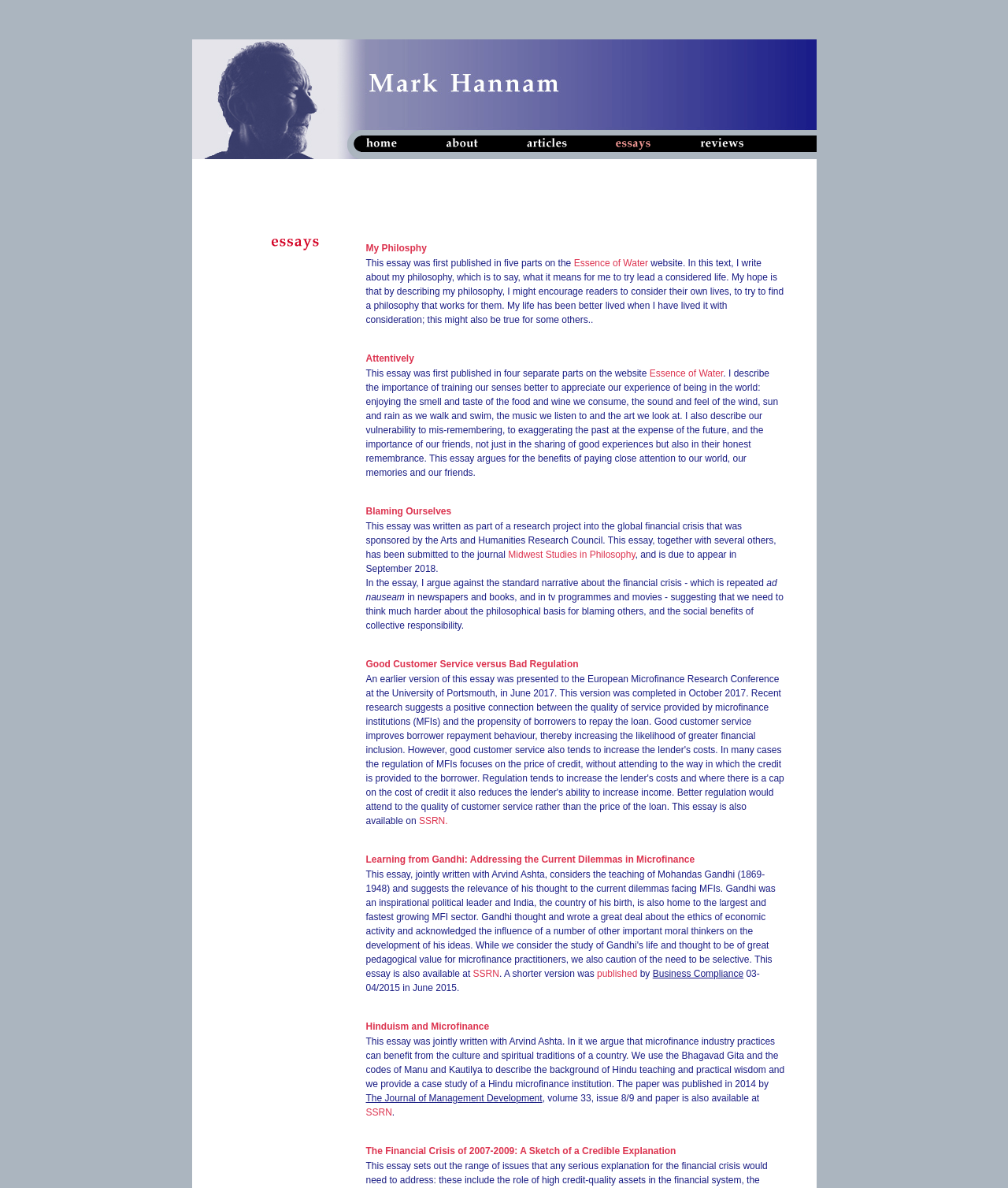Please determine the bounding box coordinates of the element to click in order to execute the following instruction: "click on the home link". The coordinates should be four float numbers between 0 and 1, specified as [left, top, right, bottom].

[0.363, 0.121, 0.393, 0.13]